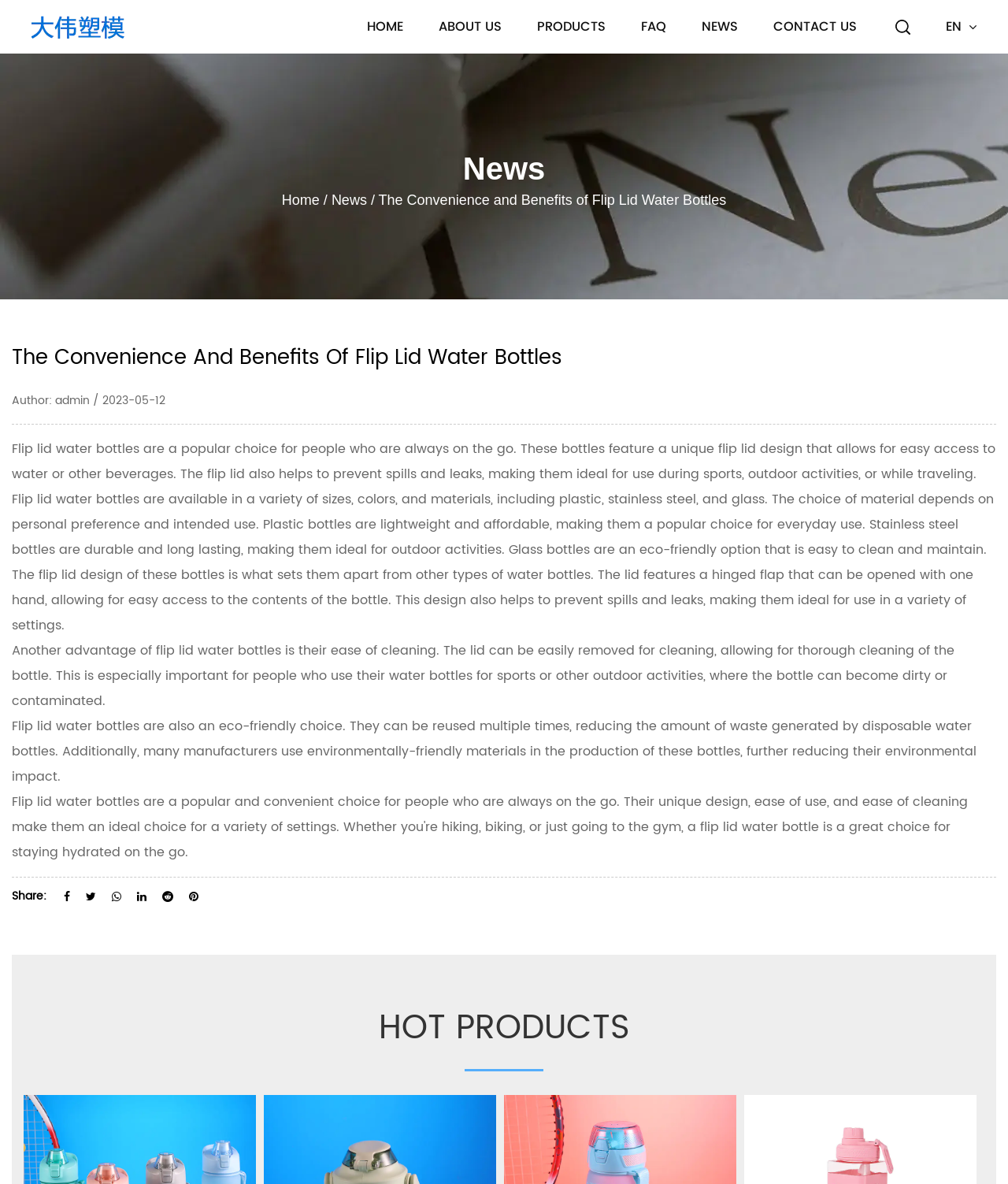Could you highlight the region that needs to be clicked to execute the instruction: "Contact the company"?

[0.767, 0.012, 0.85, 0.034]